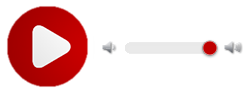Illustrate the scene in the image with a detailed description.

The image features a multimedia control panel designed for online audio or video playback. Prominently displayed is a large, circular "Play" button characterized by a distinct triangular icon in white, set against a vibrant red background. This button is typically used to initiate playback of media content. Adjacent to the play button is a horizontal slider, which allows users to navigate through the media timeline, with a bright red marker indicating the current playback position. This control panel embodies a user-friendly design, enabling seamless interaction for users engaging with audio or video content on the platform.